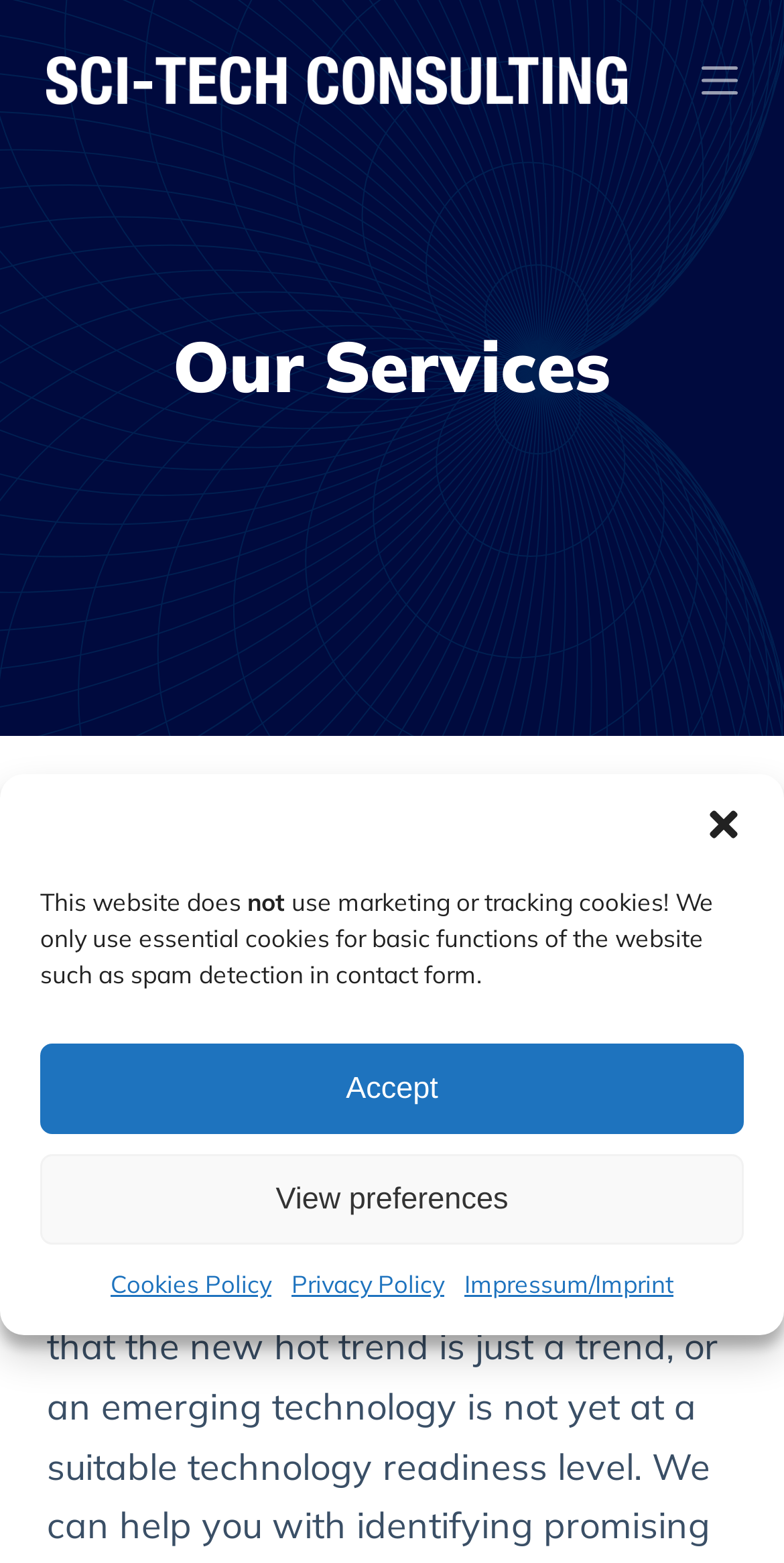How many links are in the footer section?
Answer the question with a single word or phrase, referring to the image.

3